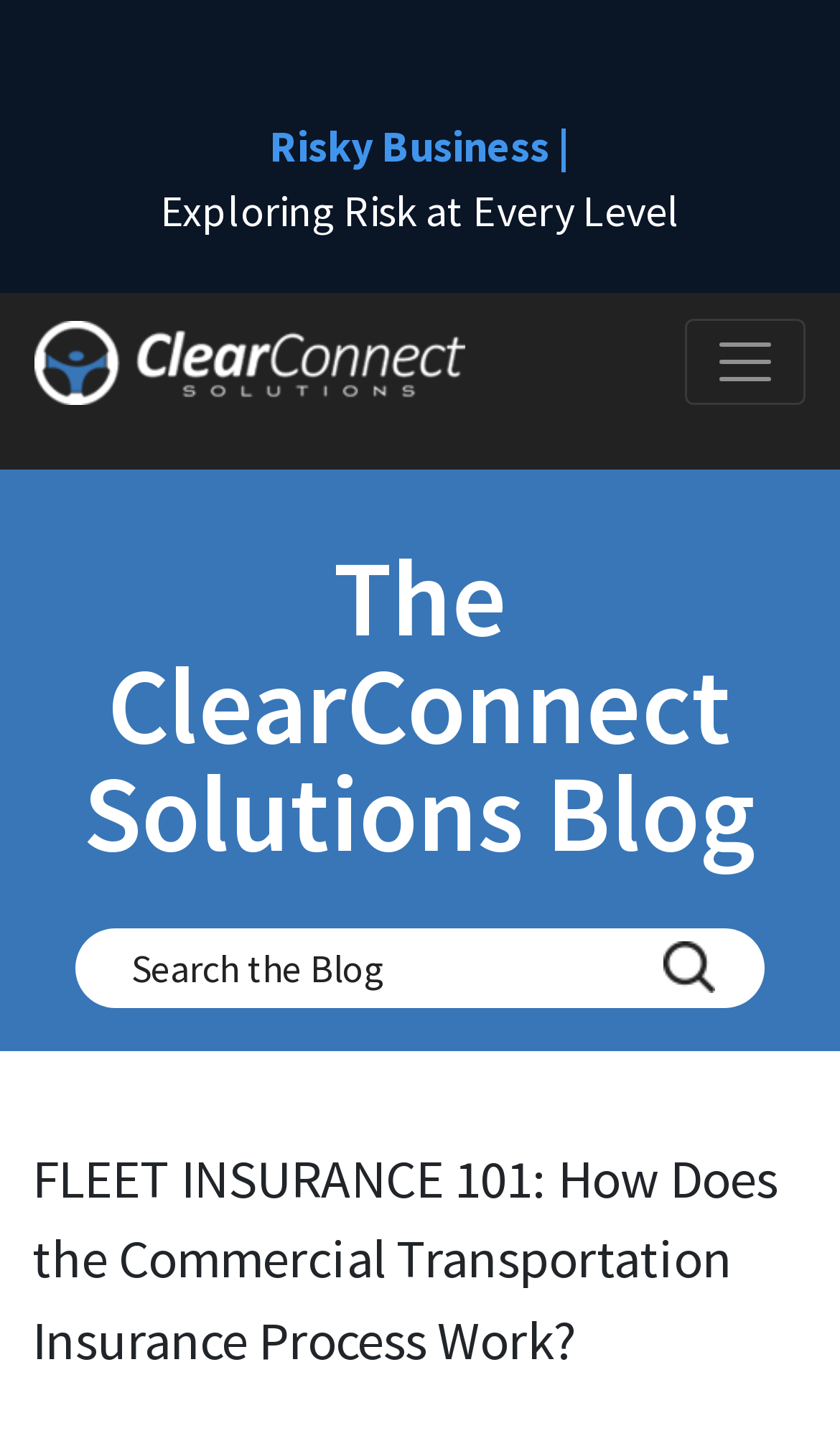Provide a single word or phrase answer to the question: 
What is the function of the textbox?

Search the Blog